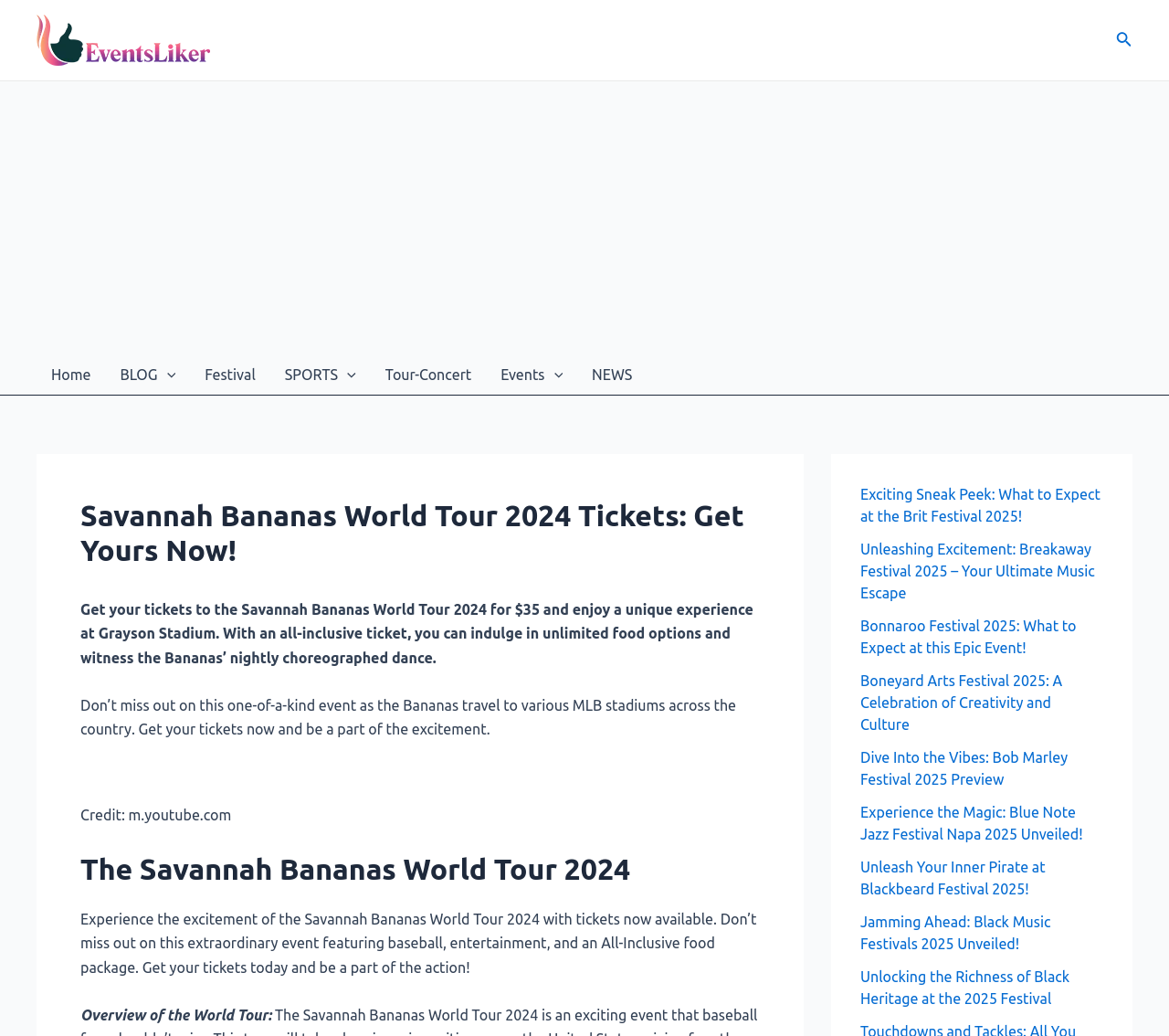Identify the bounding box for the given UI element using the description provided. Coordinates should be in the format (top-left x, top-left y, bottom-right x, bottom-right y) and must be between 0 and 1. Here is the description: Home

[0.031, 0.343, 0.09, 0.381]